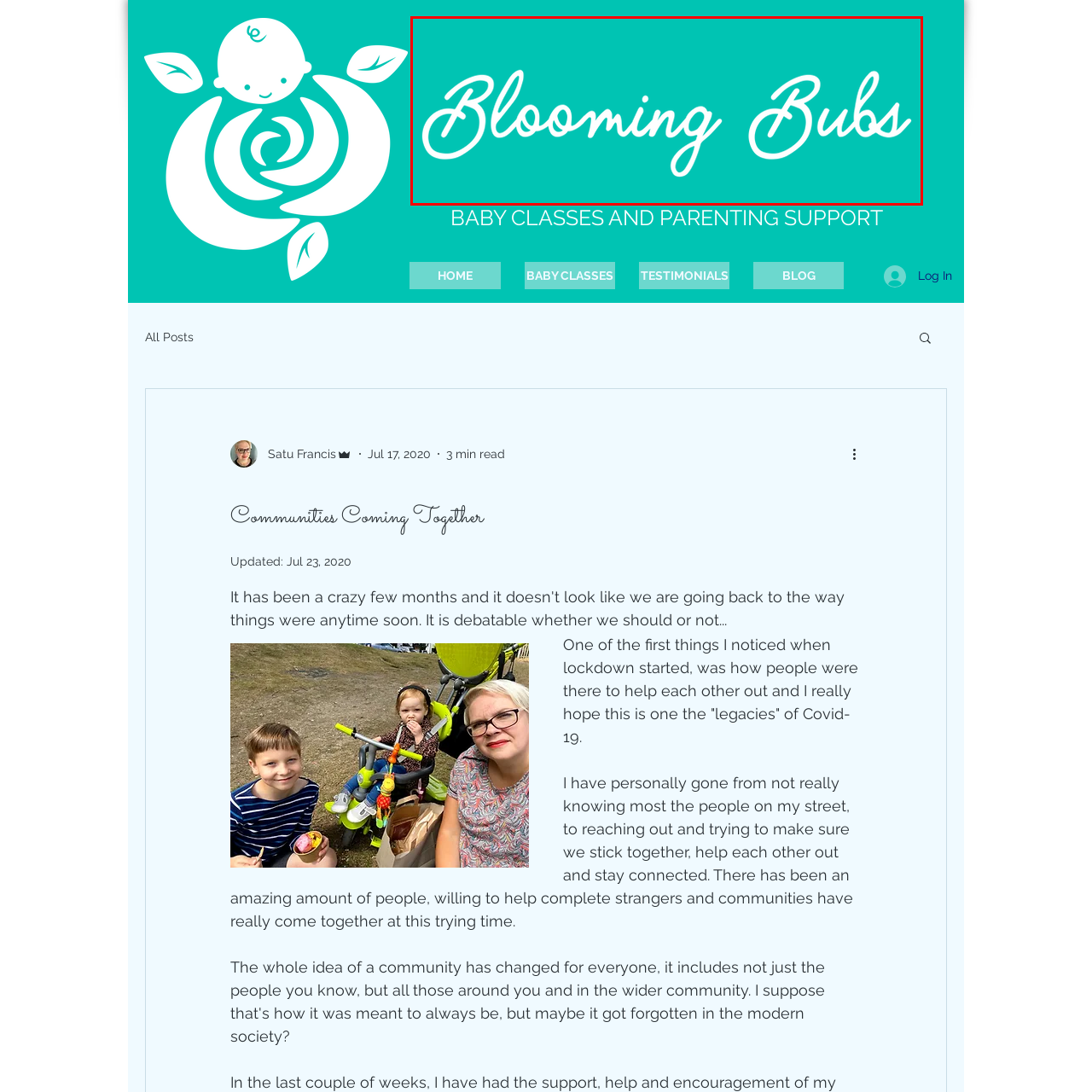What type of font is used for the text?
Pay attention to the section of the image highlighted by the red bounding box and provide a comprehensive answer to the question.

The text is written in a flowing, cursive font, which gives it a friendly and inviting appearance, suggesting a sense of approachability and warmth.